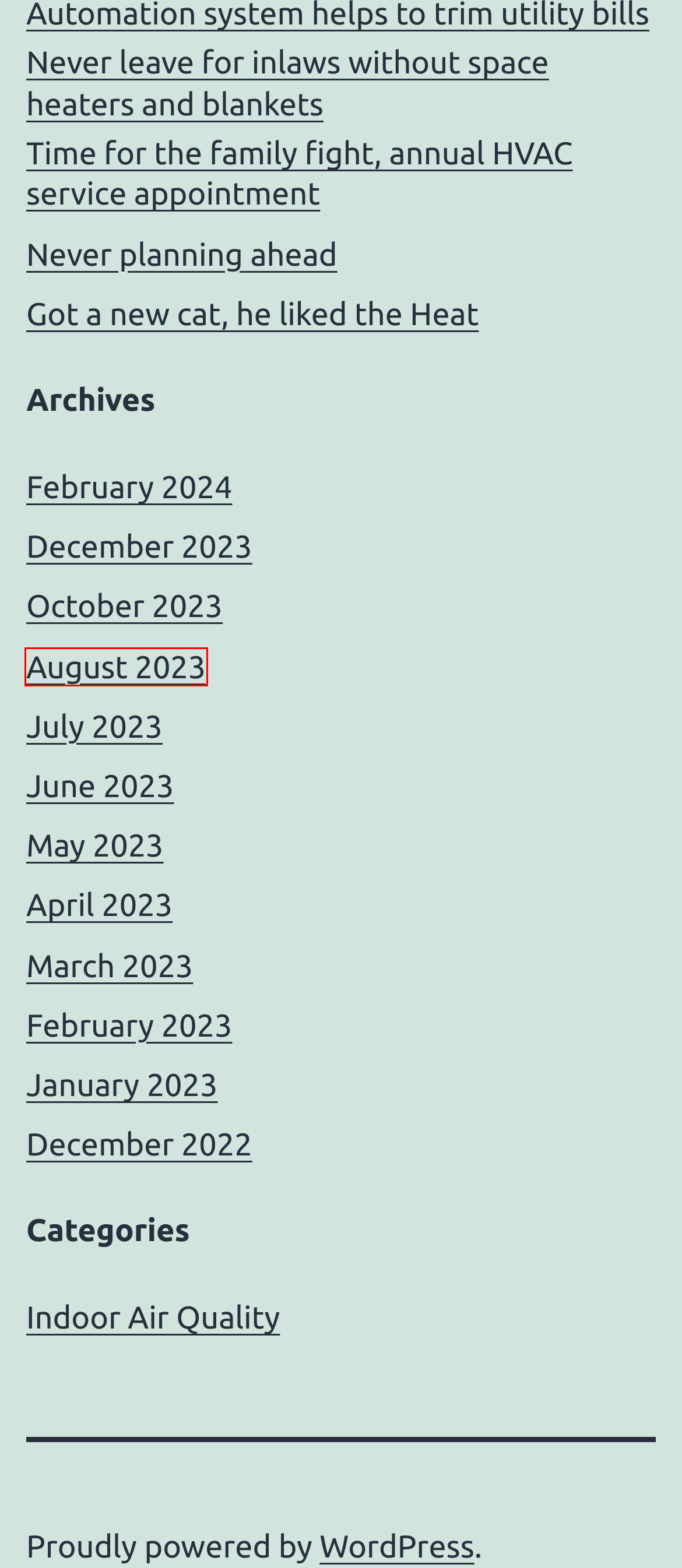Look at the screenshot of a webpage where a red rectangle bounding box is present. Choose the webpage description that best describes the new webpage after clicking the element inside the red bounding box. Here are the candidates:
A. February 2023
B. August 2023
C. May 2023
D. February 2024
E. January 2023
F. Never leave for inlaws without space heaters and blankets -
G. December 2023
H. Time for the family fight, annual HVAC service appointment -

B